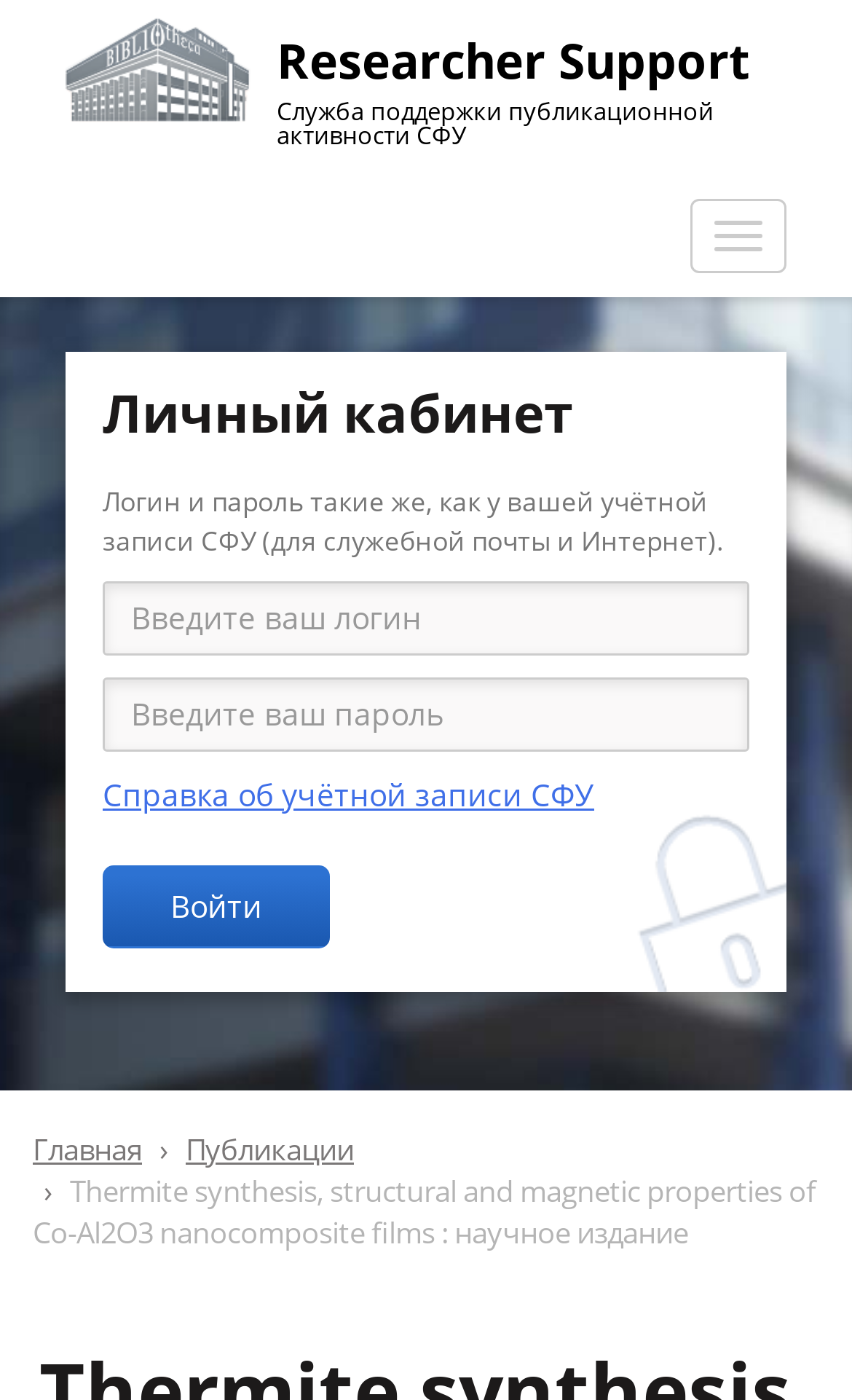Provide the bounding box coordinates of the UI element that matches the description: "value="Search"".

None